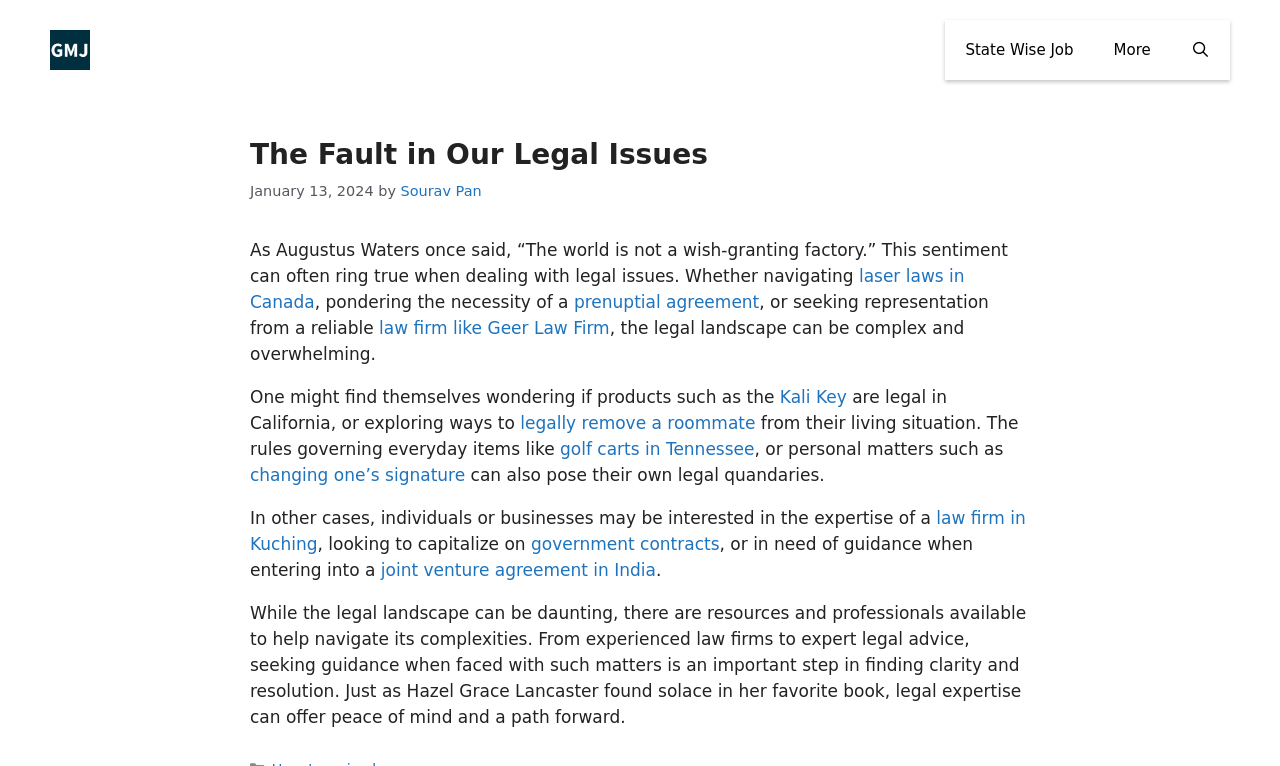Can you specify the bounding box coordinates for the region that should be clicked to fulfill this instruction: "Learn more about 'laser laws in Canada'".

[0.195, 0.347, 0.754, 0.407]